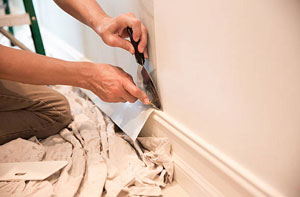What is on the floor?
Respond with a short answer, either a single word or a phrase, based on the image.

protective cloth